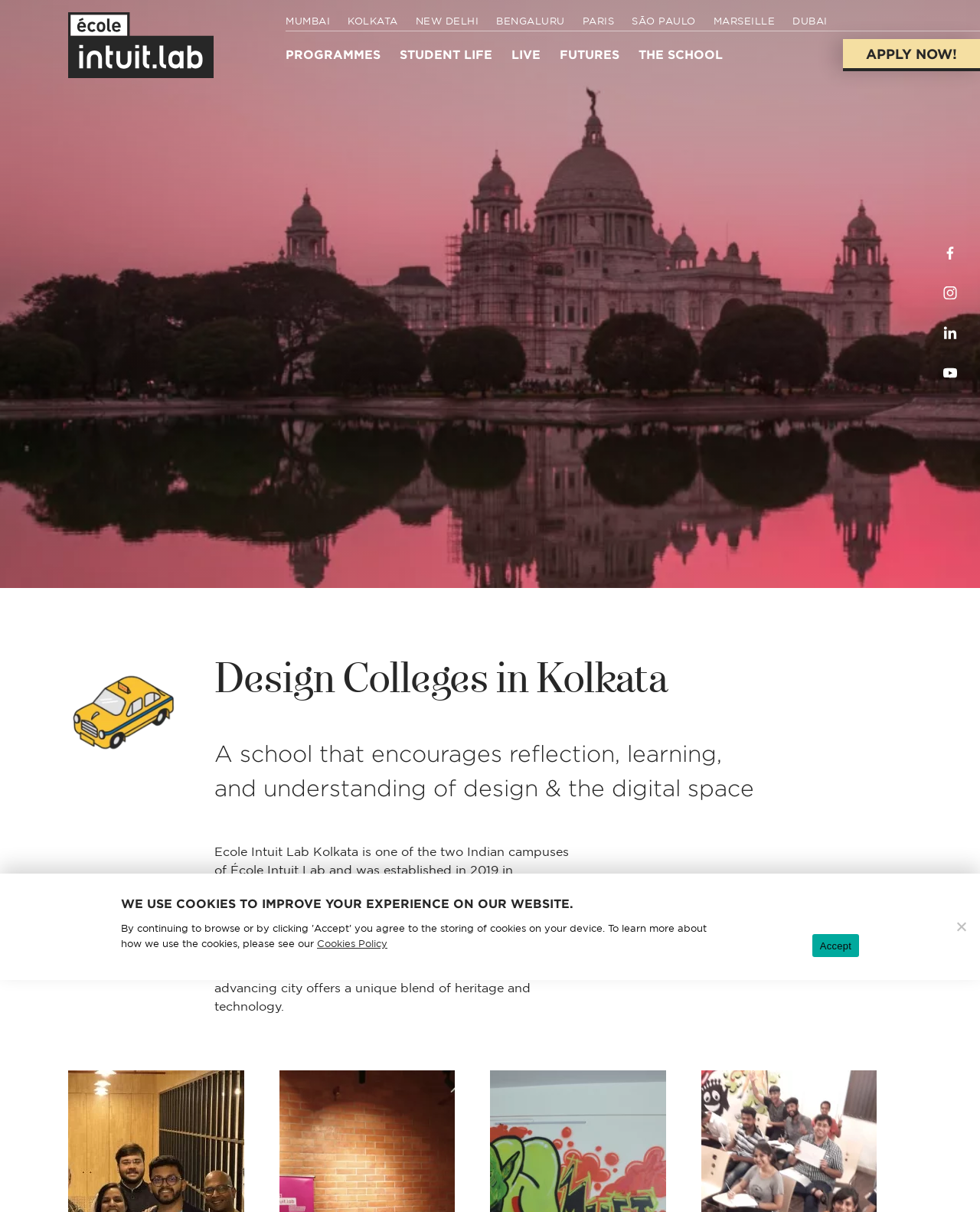Select the bounding box coordinates of the element I need to click to carry out the following instruction: "Follow Intuit Lab on Facebook".

[0.962, 0.203, 0.977, 0.217]